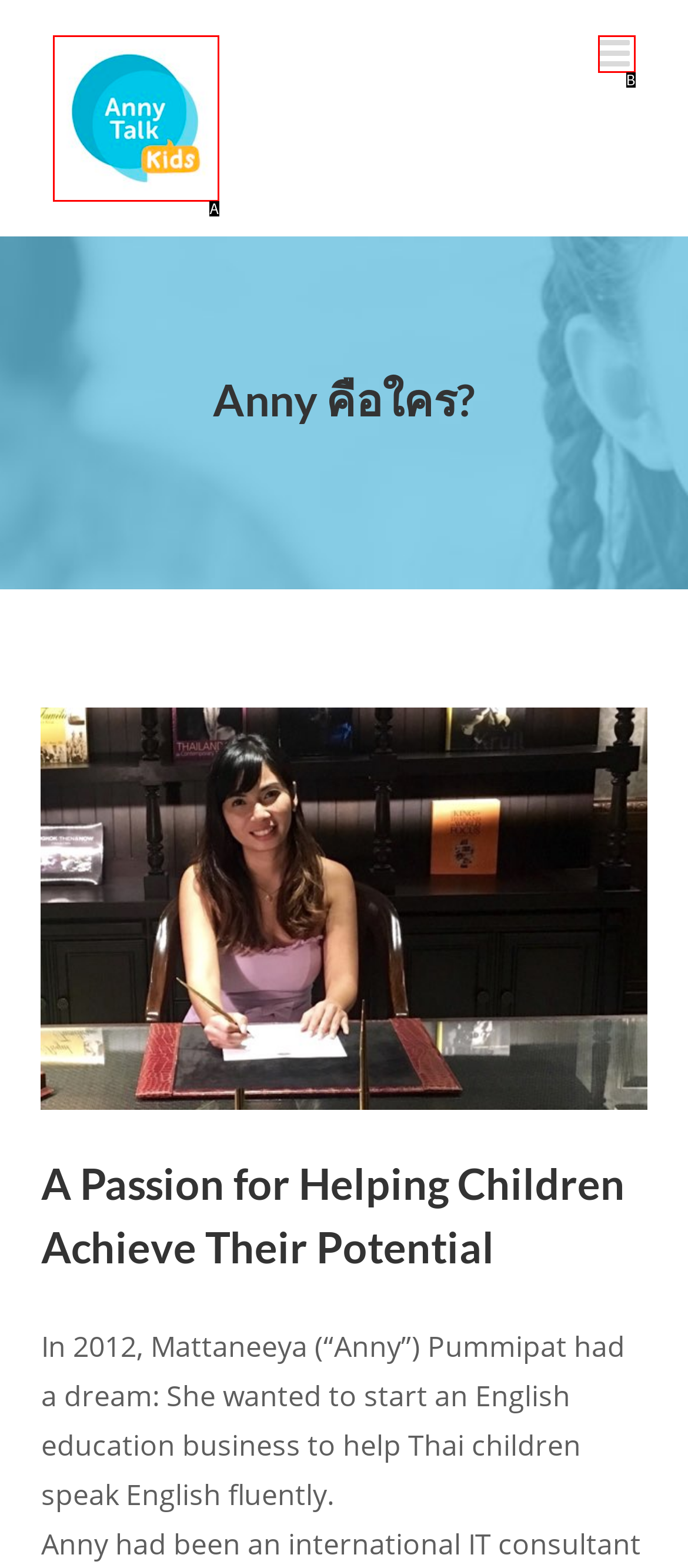Refer to the description: aria-label="Toggle mobile menu" and choose the option that best fits. Provide the letter of that option directly from the options.

B